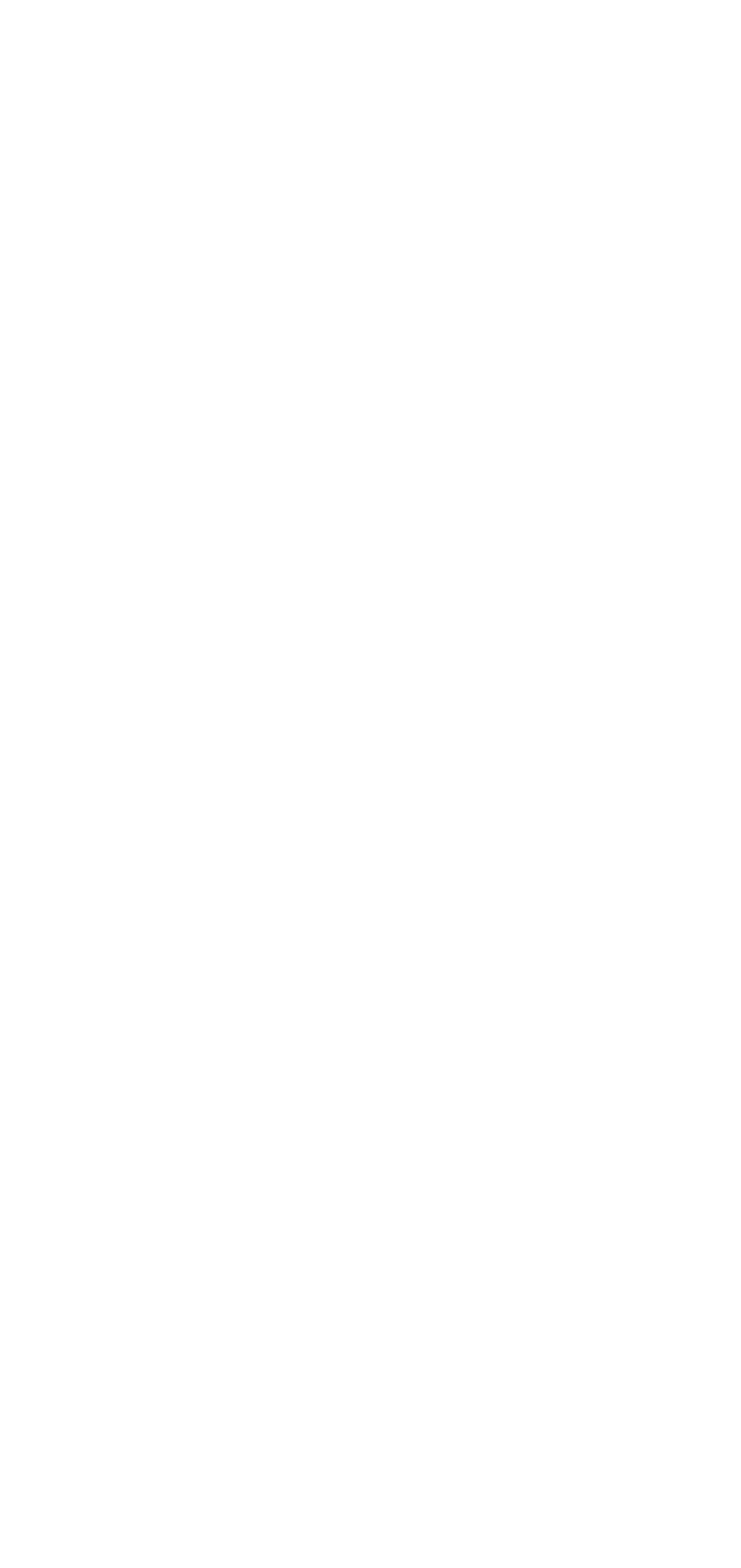Show me the bounding box coordinates of the clickable region to achieve the task as per the instruction: "Read news about Off-Deputy Howard County Sheriff’s Deputy".

[0.167, 0.031, 0.869, 0.112]